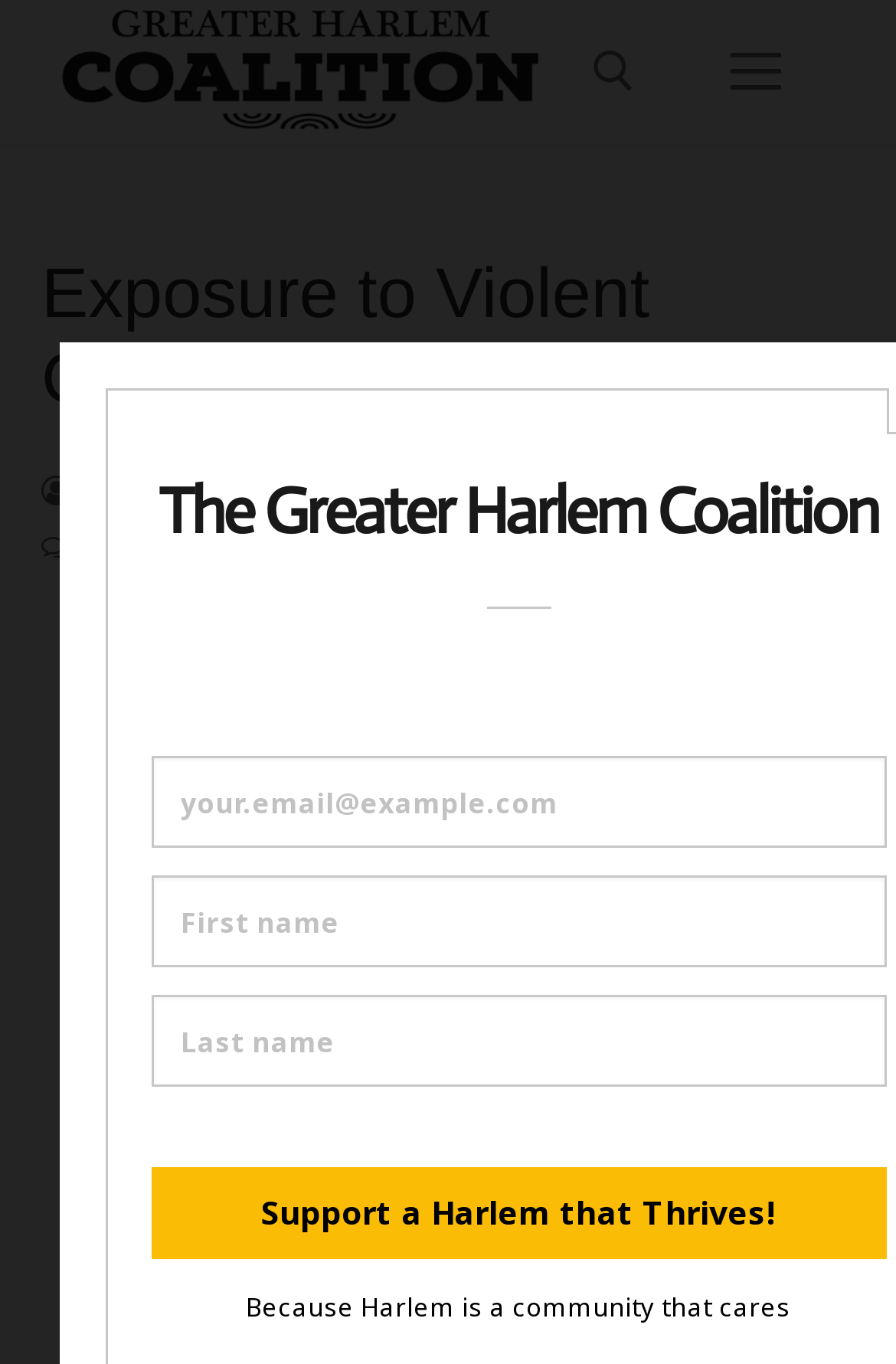Determine the bounding box for the UI element that matches this description: "Menu".

[0.754, 0.013, 0.931, 0.092]